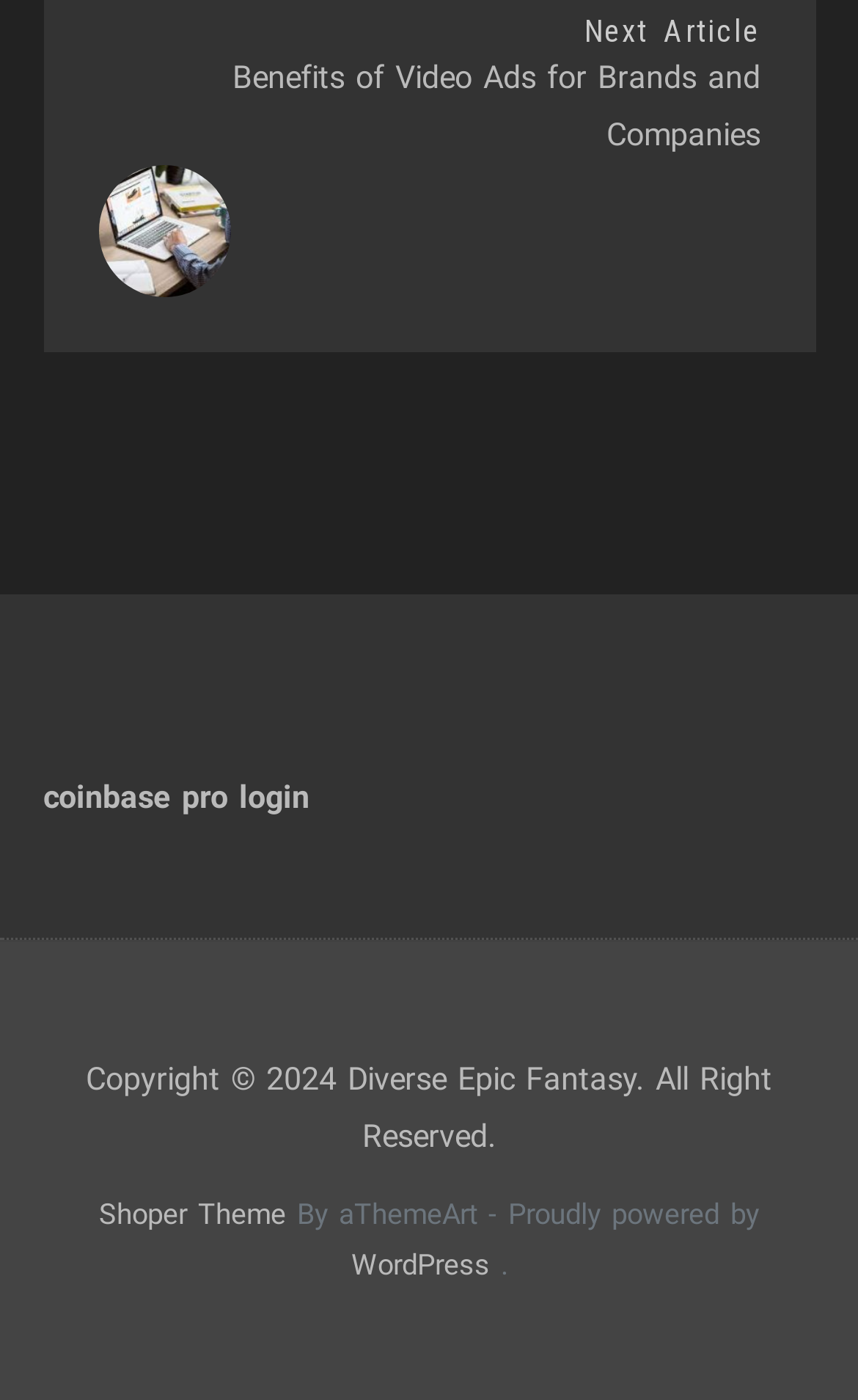Using the element description provided, determine the bounding box coordinates in the format (top-left x, top-left y, bottom-right x, bottom-right y). Ensure that all values are floating point numbers between 0 and 1. Element description: WordPress

[0.409, 0.892, 0.571, 0.915]